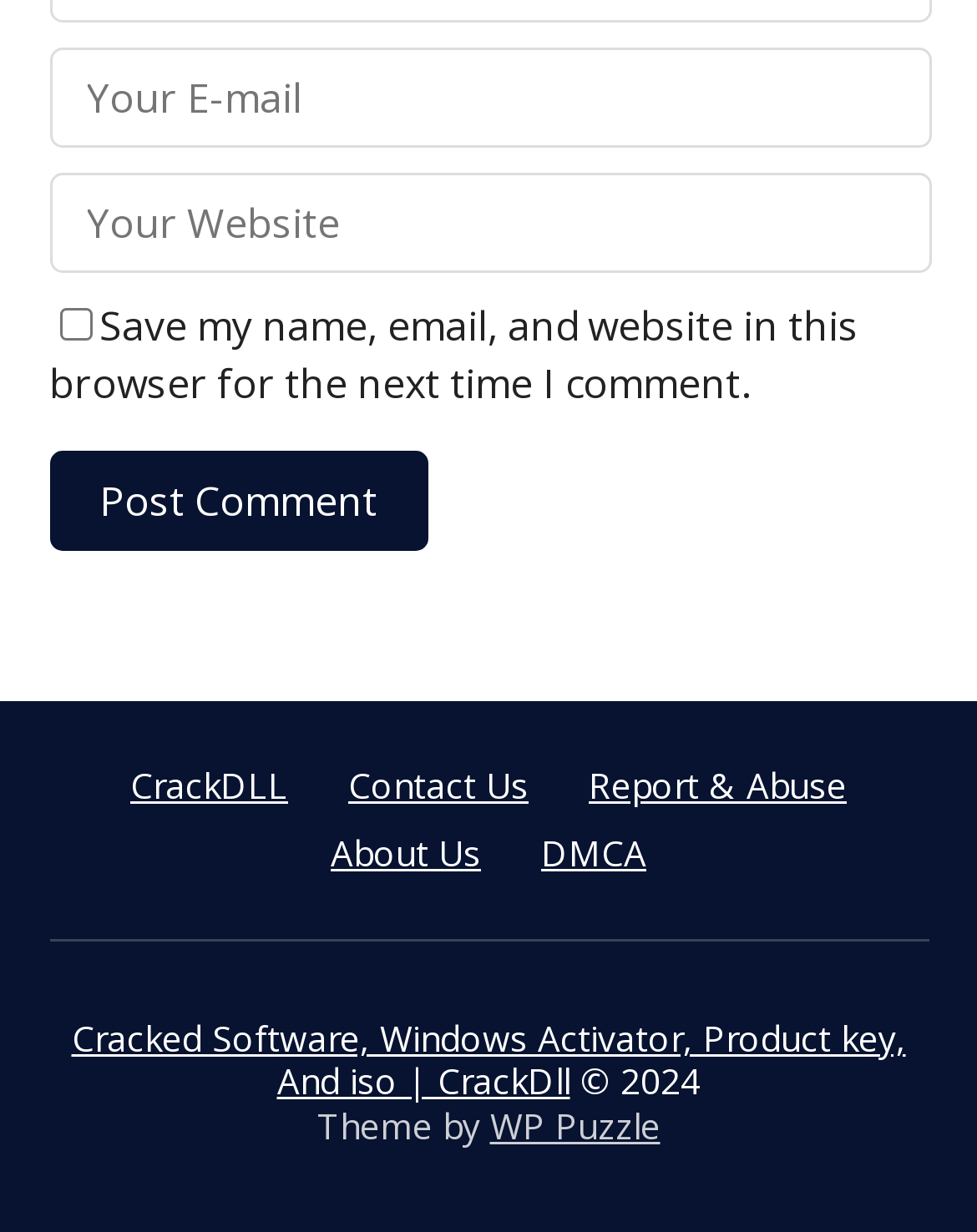Answer the question in a single word or phrase:
What is the copyright year?

2024